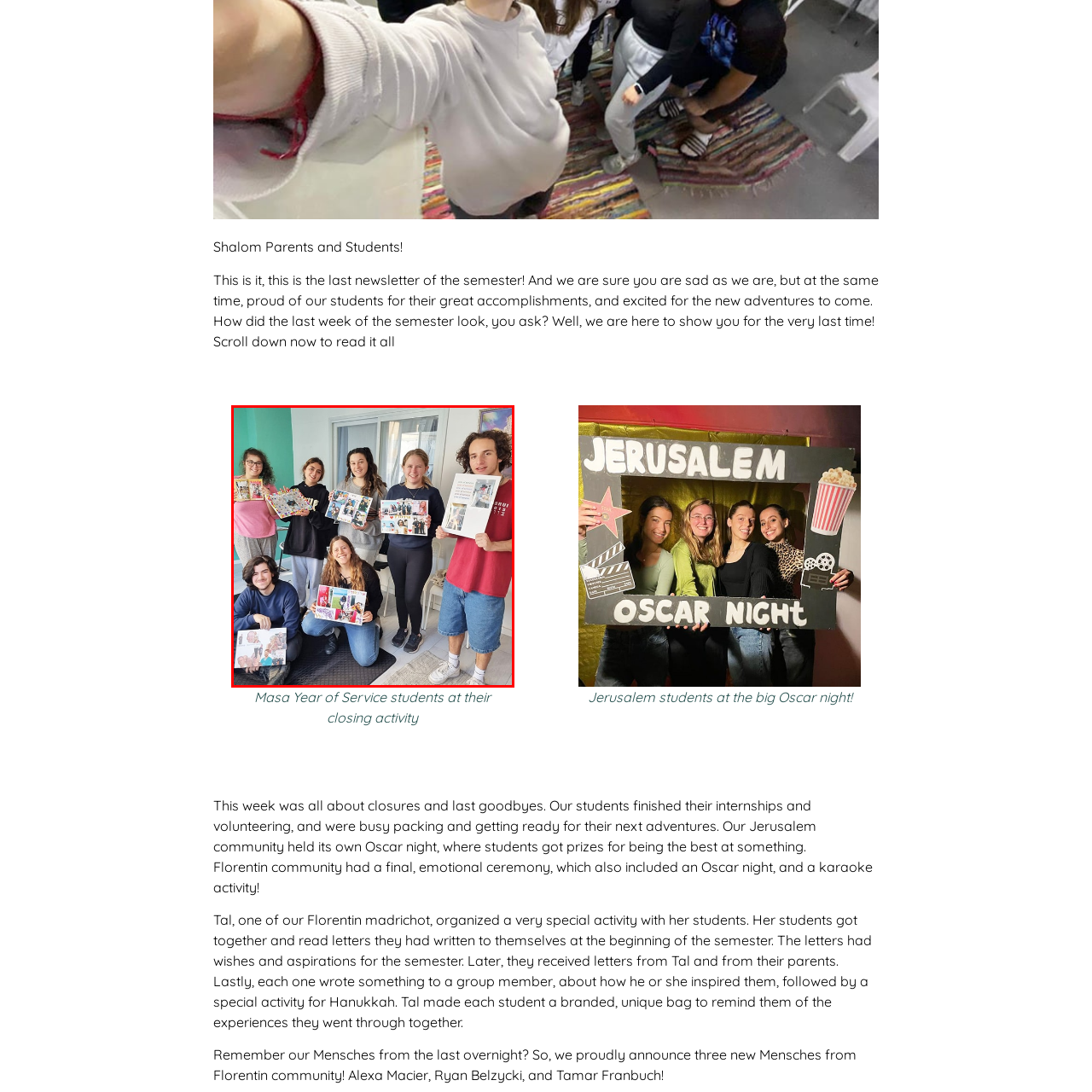Please scrutinize the image encapsulated by the red bounding box and provide an elaborate answer to the next question based on the details in the image: What does the proud expression of the students reflect?

The caption states that the proud expressions of the students reflect the culmination of their hard work and the friendships they've built, which suggests that their proud expressions are a result of their achievements and relationships developed during the year of service.